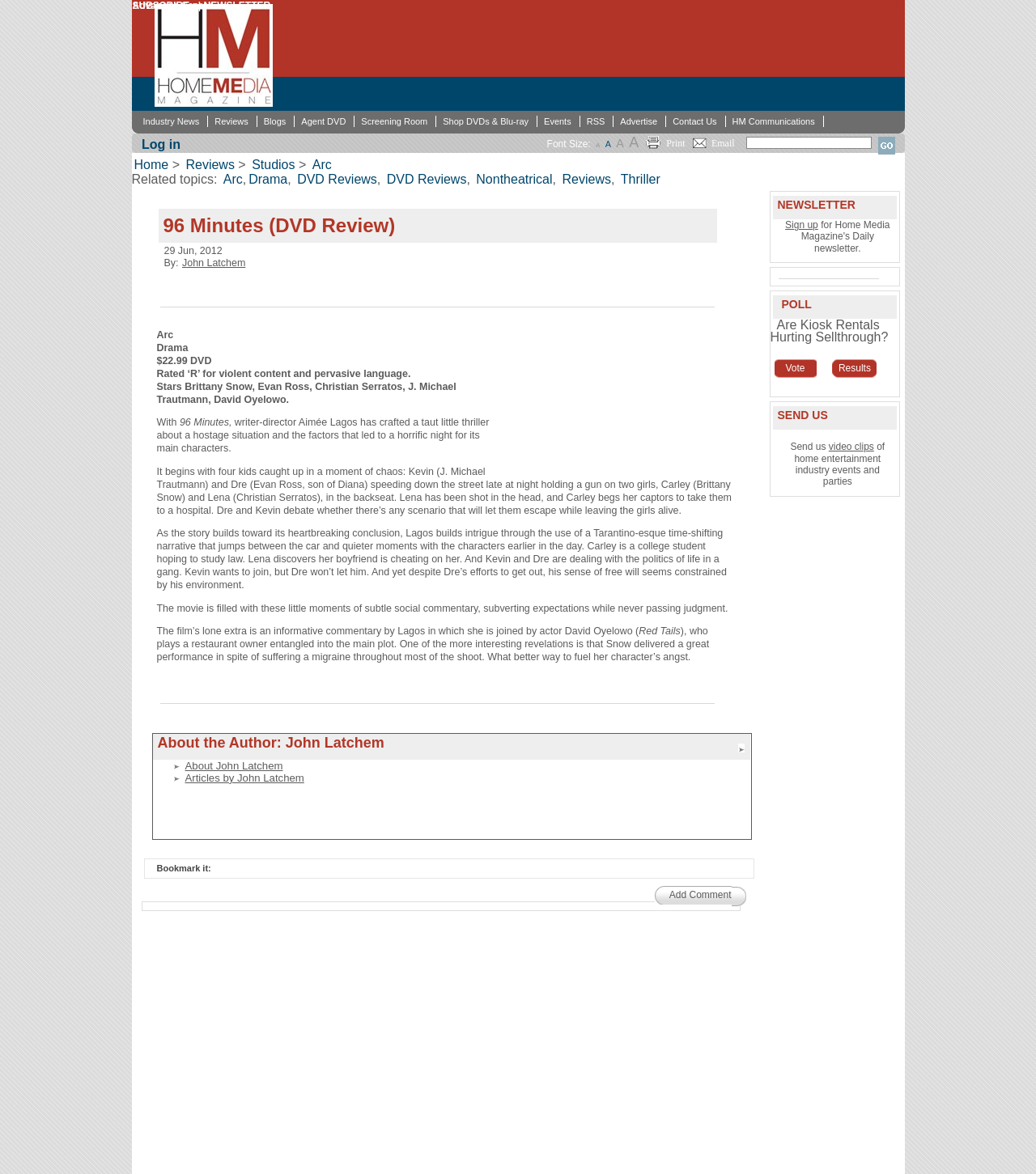Refer to the image and answer the question with as much detail as possible: What is the rating of the movie?

The answer can be found in the text 'Rated ‘R’ for violent content and pervasive language.' which is located in the middle of the webpage, indicating that the rating of the movie is 'R'.